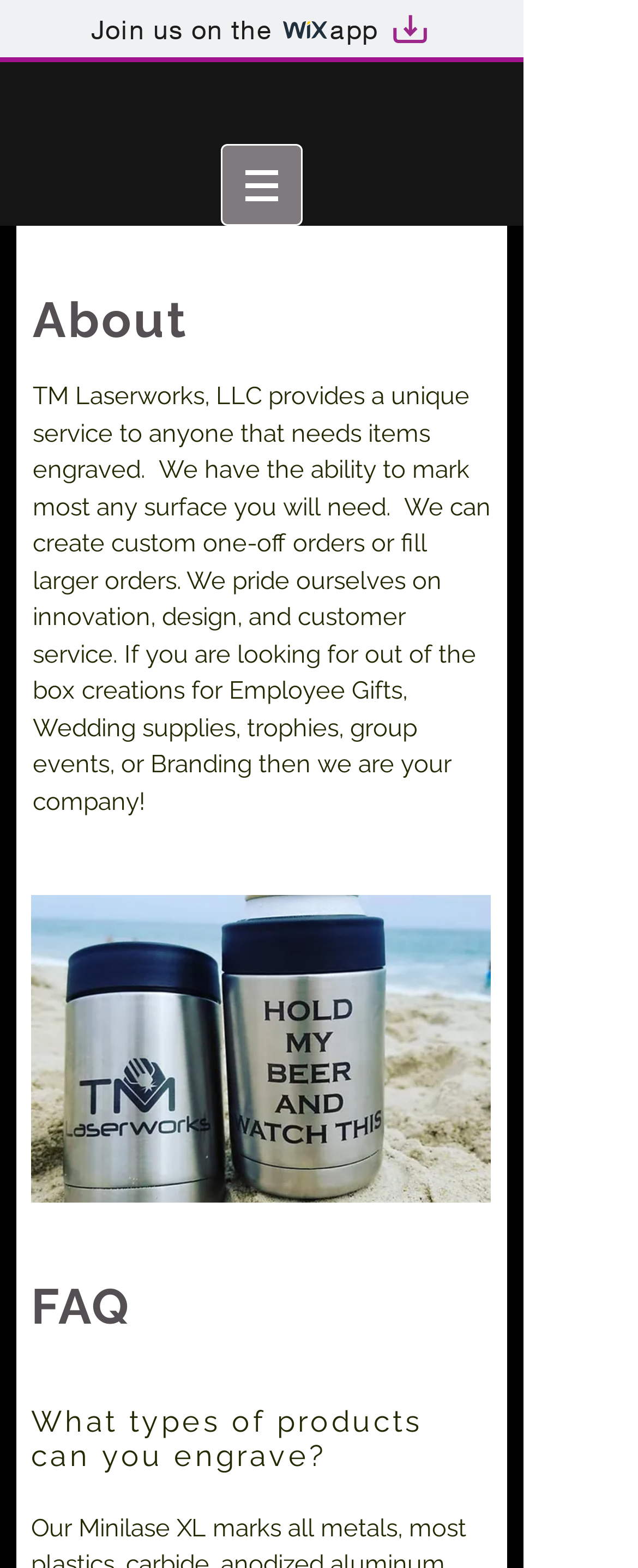What is the focus of TM Laserworks, LLC?
Respond with a short answer, either a single word or a phrase, based on the image.

Innovation, design, and customer service